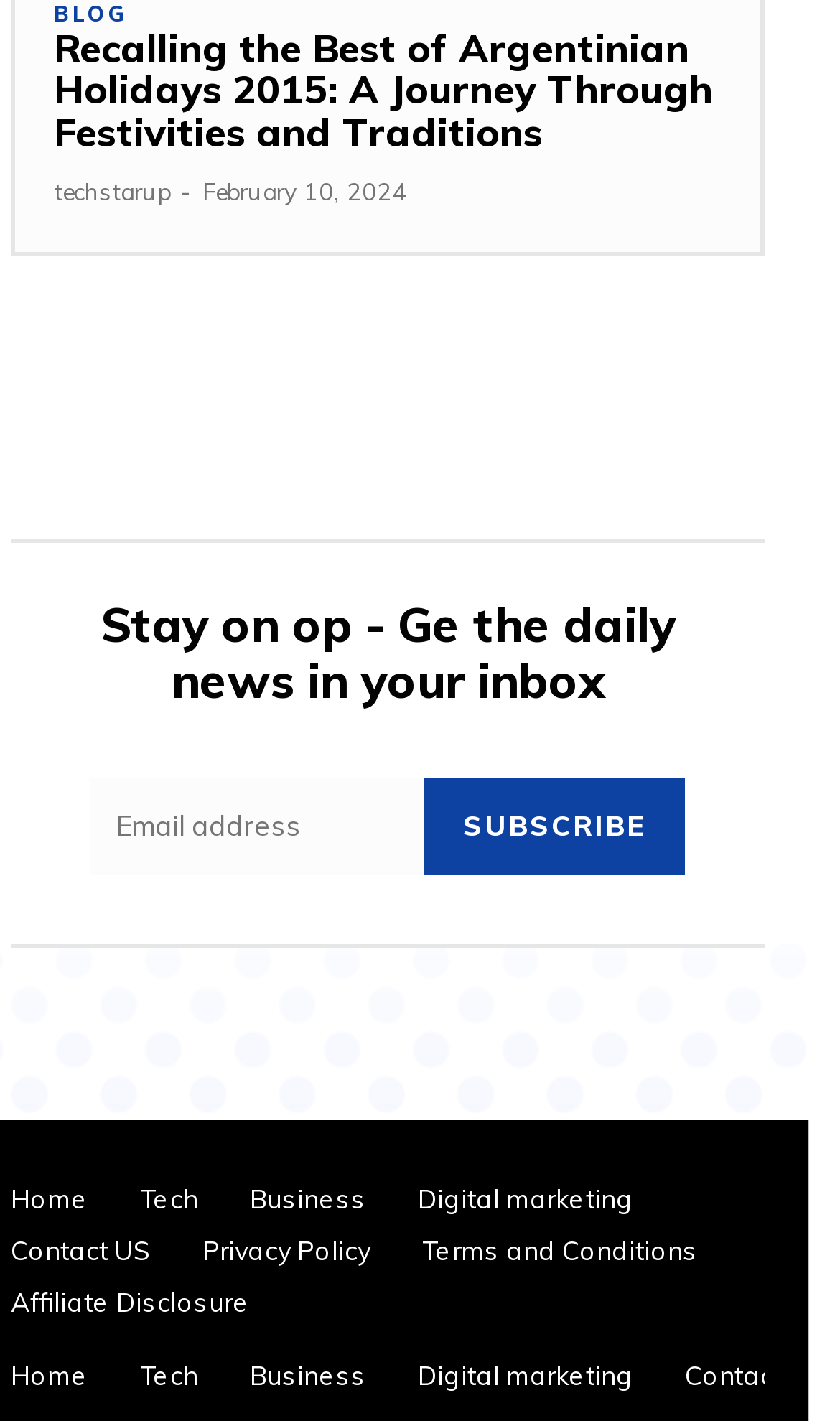Identify the bounding box for the UI element described as: "Terms and Conditions". Ensure the coordinates are four float numbers between 0 and 1, formatted as [left, top, right, bottom].

[0.503, 0.862, 0.831, 0.899]